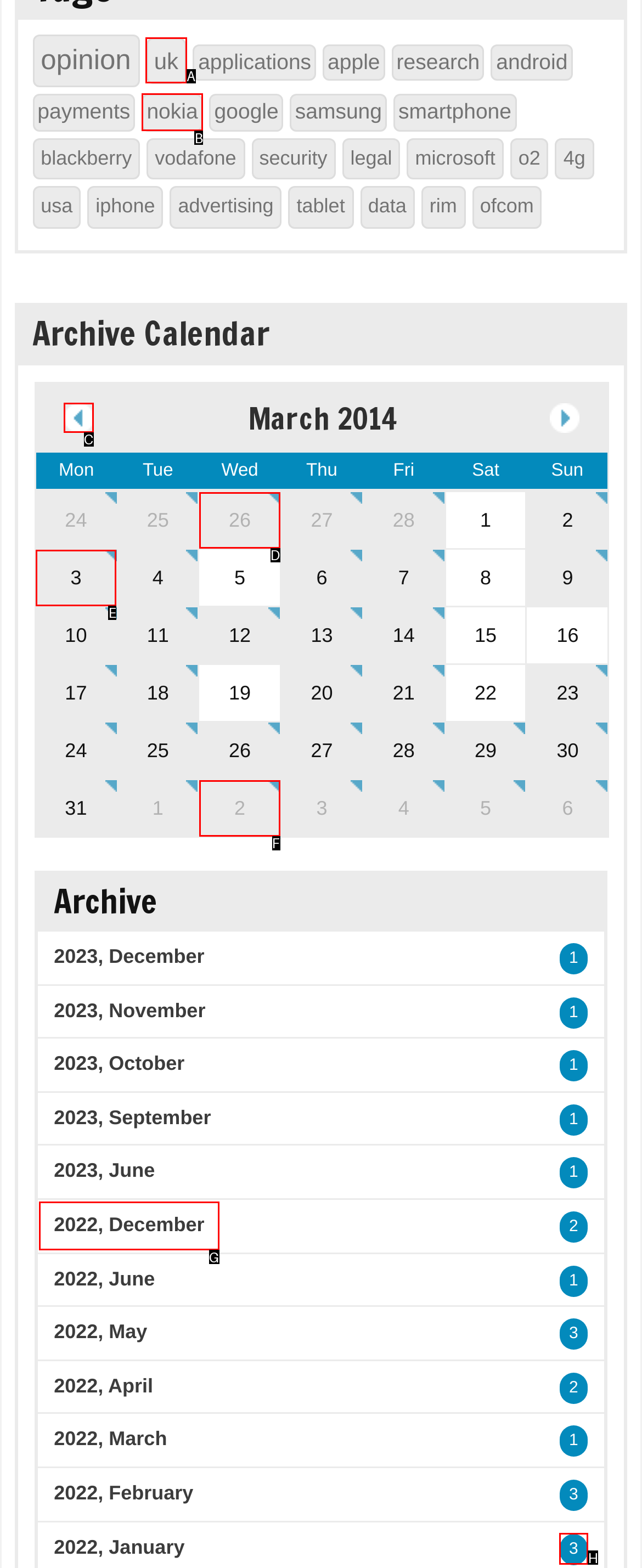Identify the letter of the UI element you need to select to accomplish the task: click on uk.
Respond with the option's letter from the given choices directly.

A